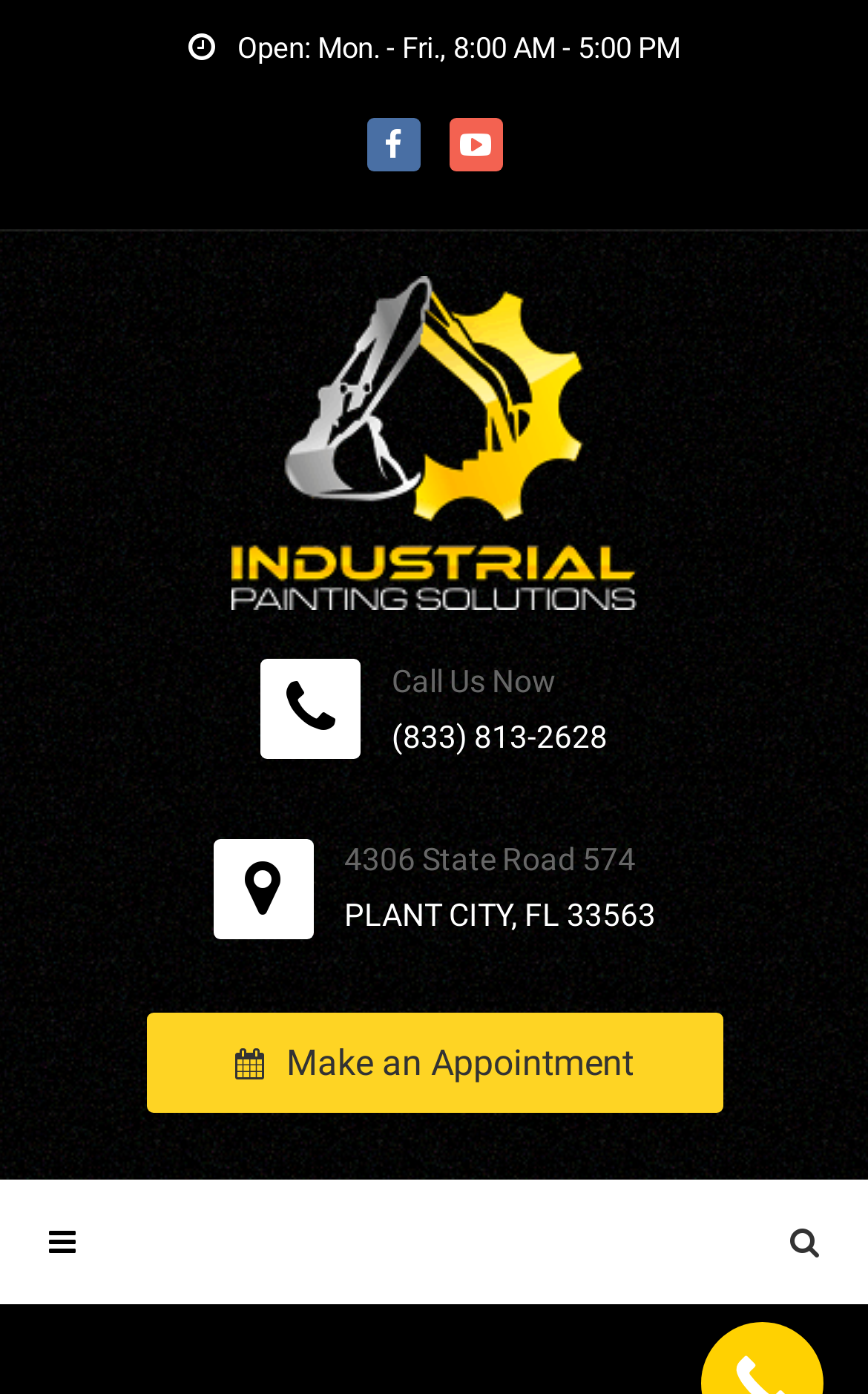Provide an in-depth caption for the elements present on the webpage.

The webpage is about Industrial Painting Solutions, a sandblasting contractor in the Cayman Islands that provides large-scale, industrial, and heavy equipment painting and coating services. 

At the top of the page, there is a heading with the company name, "Industrial Painting Solutions", which is also an image. Below this heading, there is a static text displaying the company's operating hours, "Open: Mon. - Fri., 8:00 AM - 5:00 PM". 

To the right of the operating hours, there are two social media links, represented by icons. 

In the middle of the page, there is a call-to-action section. It starts with a static text "Call Us Now", followed by the company's phone number "(833) 813-2628". Below the phone number, there is the company's address, "4306 State Road 574, PLANT CITY, FL 33563". 

At the bottom of the page, there are three links. On the left, there is a link to make an appointment, represented by an icon. In the middle, there is a link, represented by another icon. On the right, there is a third link, also represented by an icon.